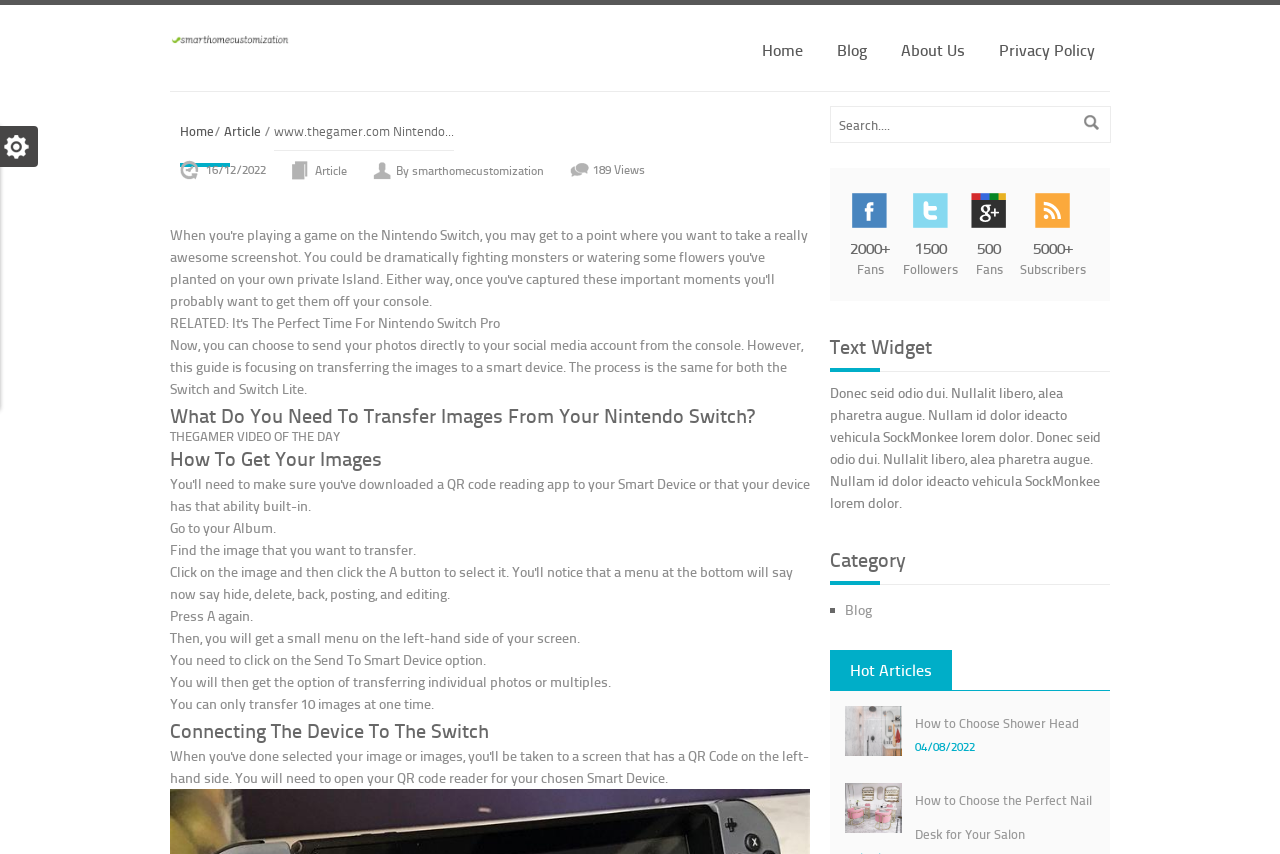Identify the bounding box coordinates of the region that needs to be clicked to carry out this instruction: "Read the article 'How to Choose Shower Head'". Provide these coordinates as four float numbers ranging from 0 to 1, i.e., [left, top, right, bottom].

[0.715, 0.836, 0.843, 0.857]